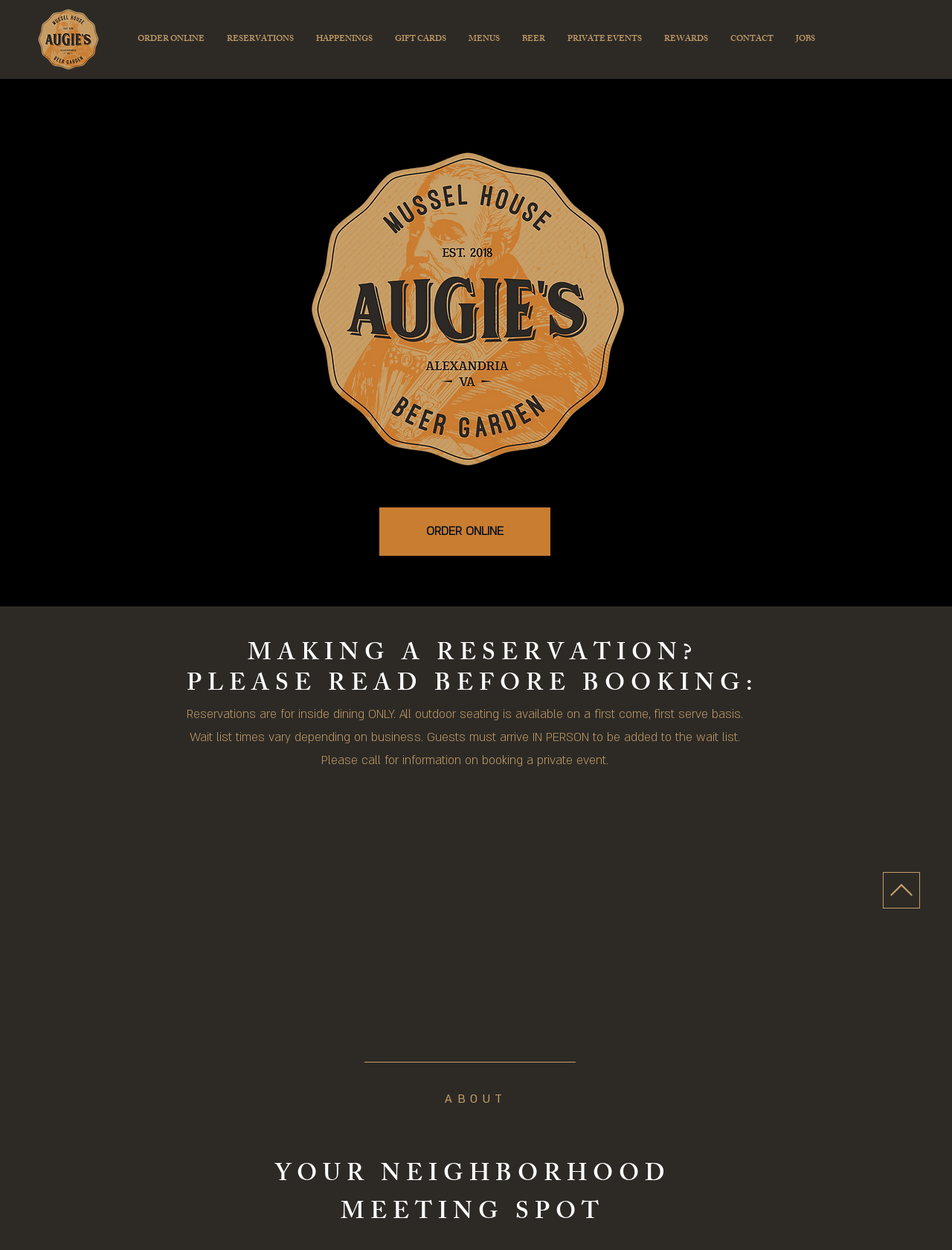Specify the bounding box coordinates of the area to click in order to execute this command: 'Get GIFT CARDS'. The coordinates should consist of four float numbers ranging from 0 to 1, and should be formatted as [left, top, right, bottom].

[0.403, 0.017, 0.48, 0.046]